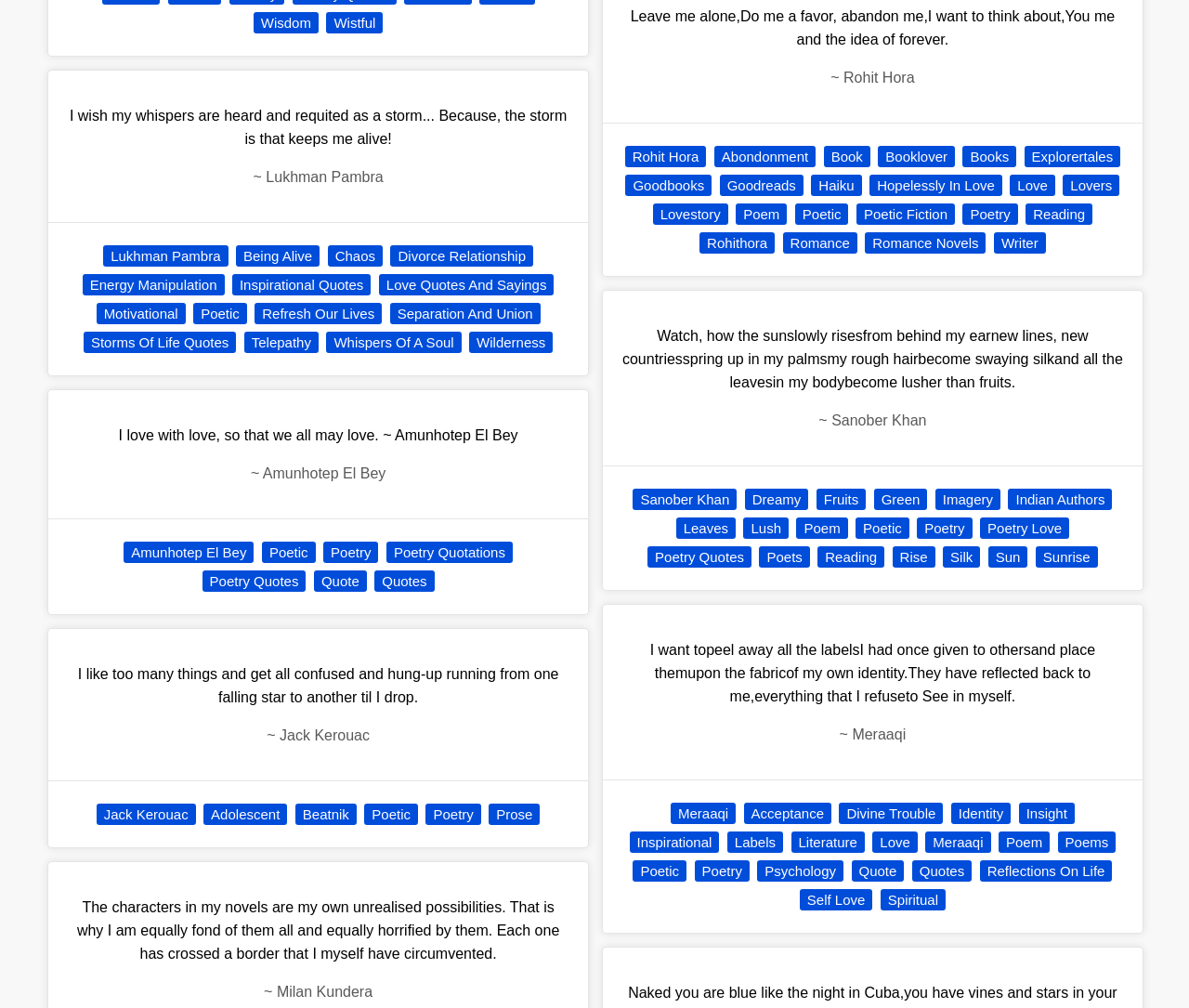Based on the image, give a detailed response to the question: What is the common theme among the links 'Wisdom', 'Wistful', and 'Being Alive'?

The links 'Wisdom', 'Wistful', and 'Being Alive' all seem to be related to emotions and states of mind. 'Wisdom' implies a state of being wise, 'Wistful' is an emotional state, and 'Being Alive' is a state of existence.